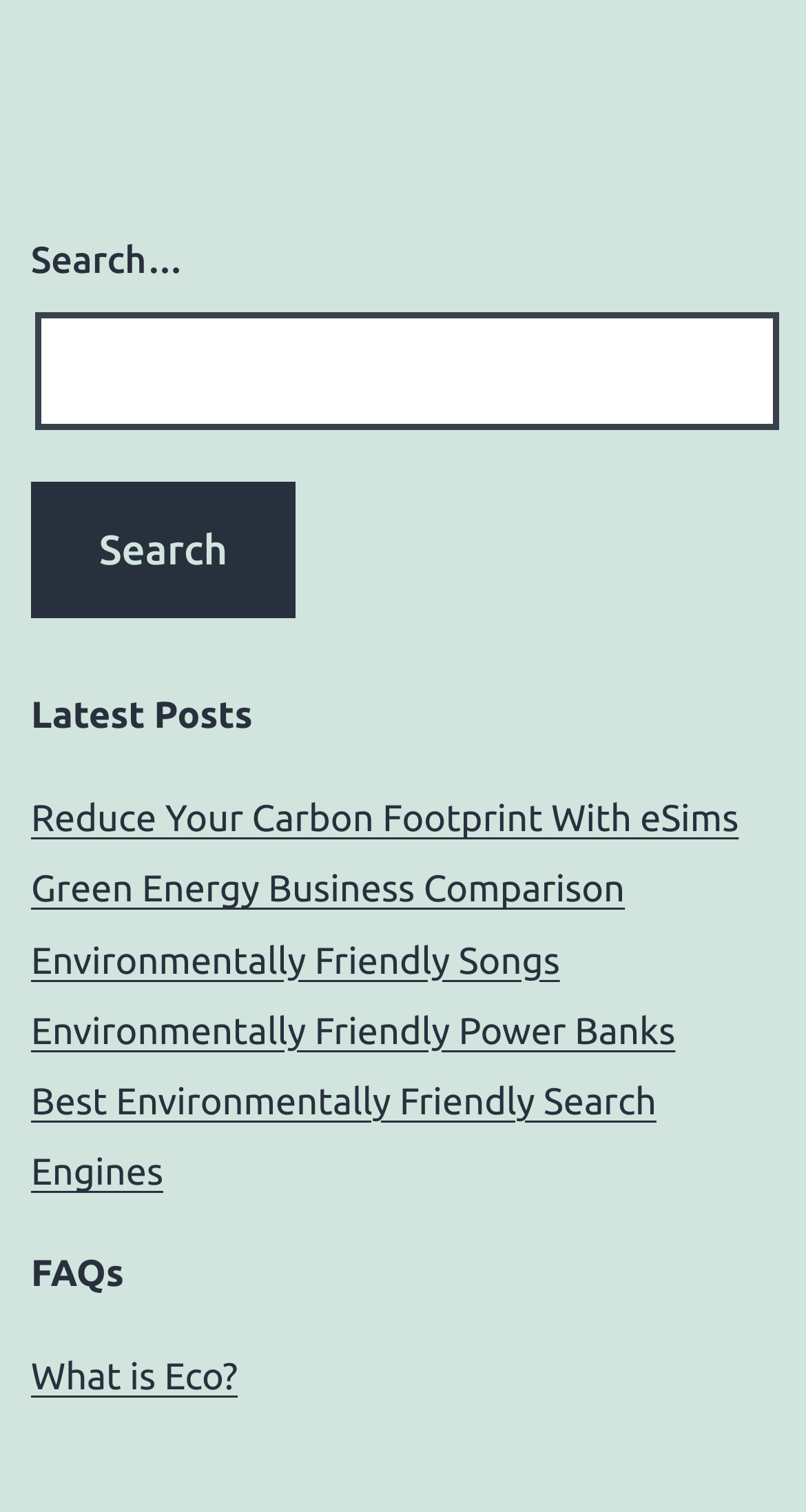Find the bounding box coordinates of the clickable area that will achieve the following instruction: "Click on the 'Search' button".

[0.038, 0.319, 0.367, 0.409]